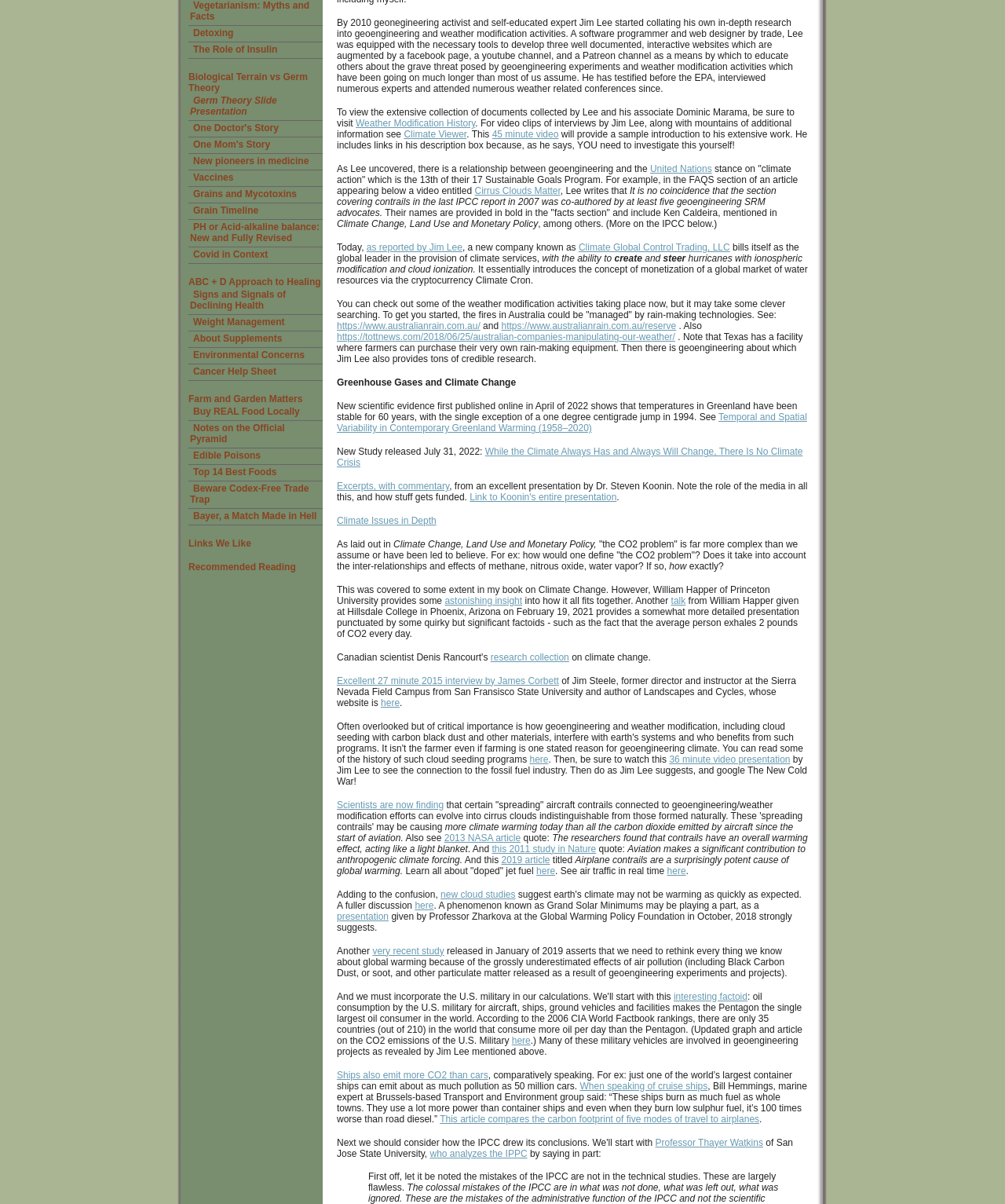Provide the bounding box coordinates of the HTML element this sentence describes: "https://www.australianrain.com.au/reserve". The bounding box coordinates consist of four float numbers between 0 and 1, i.e., [left, top, right, bottom].

[0.499, 0.266, 0.673, 0.275]